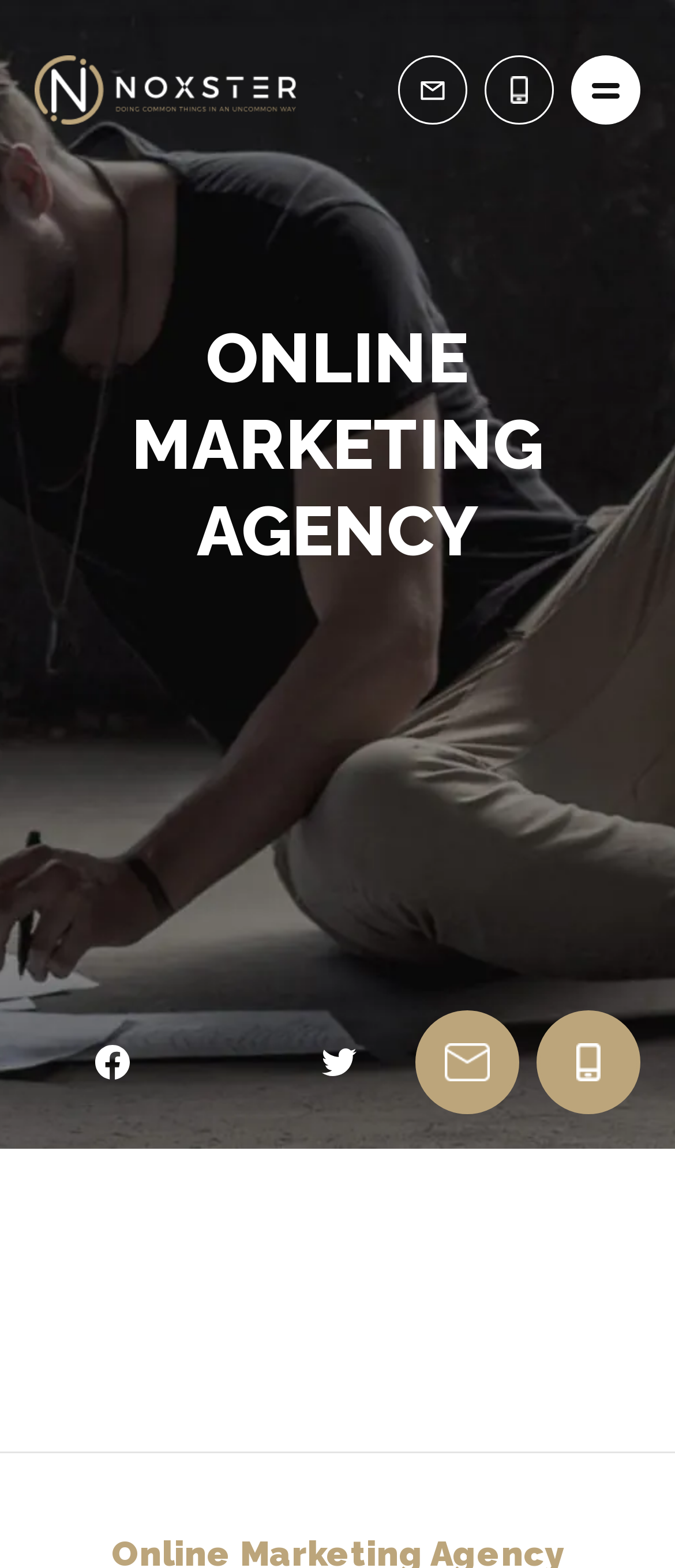How many images are there in the top section?
Answer the question with a single word or phrase, referring to the image.

2